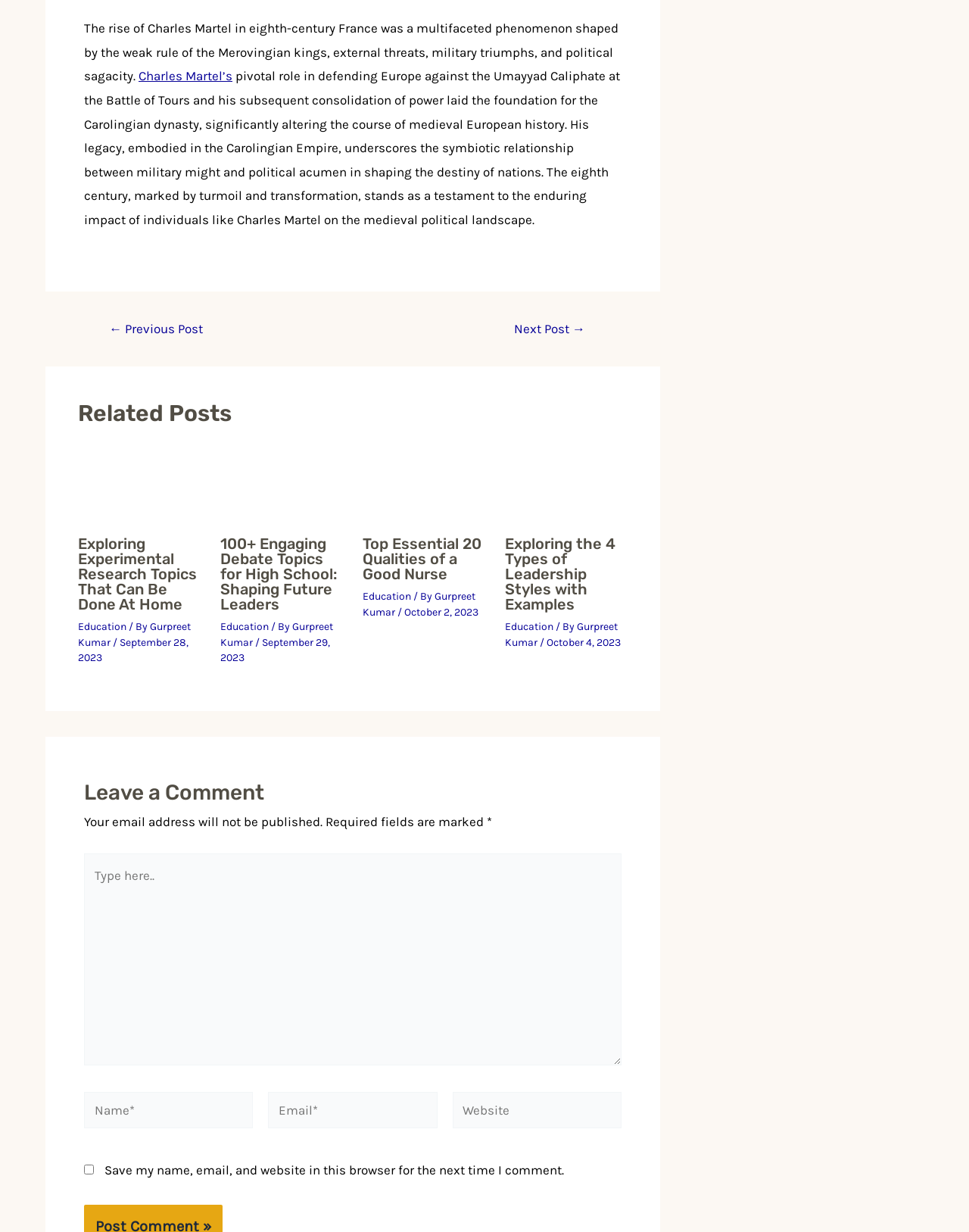Refer to the image and answer the question with as much detail as possible: What is the main topic of the webpage?

The webpage appears to be an article about Charles Martel, a historical figure, as indicated by the first paragraph of text. The text describes his role in defending Europe against the Umayyad Caliphate and his legacy in shaping medieval European history.